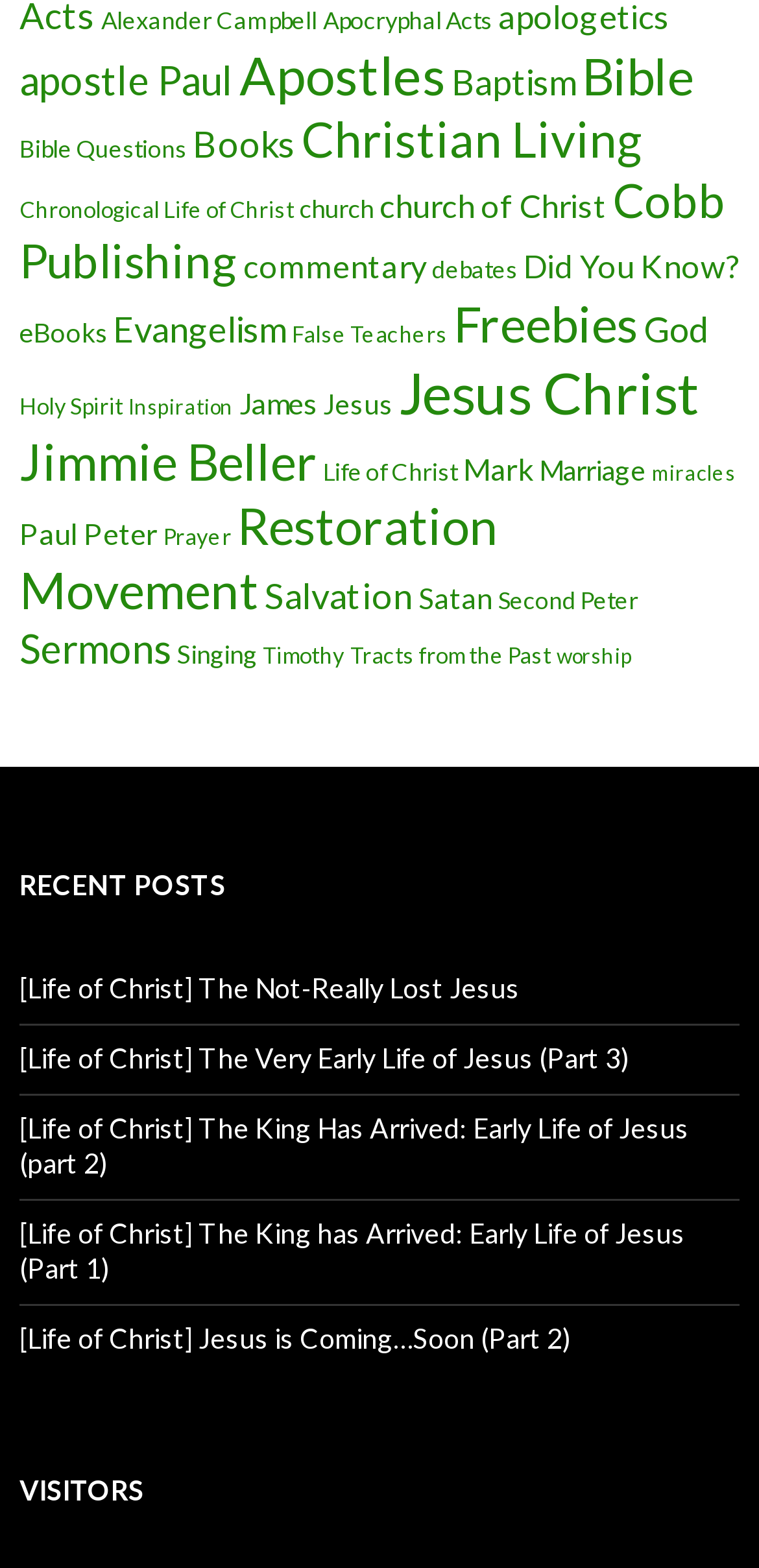Given the element description: "Restoration Movement", predict the bounding box coordinates of this UI element. The coordinates must be four float numbers between 0 and 1, given as [left, top, right, bottom].

[0.026, 0.316, 0.656, 0.394]